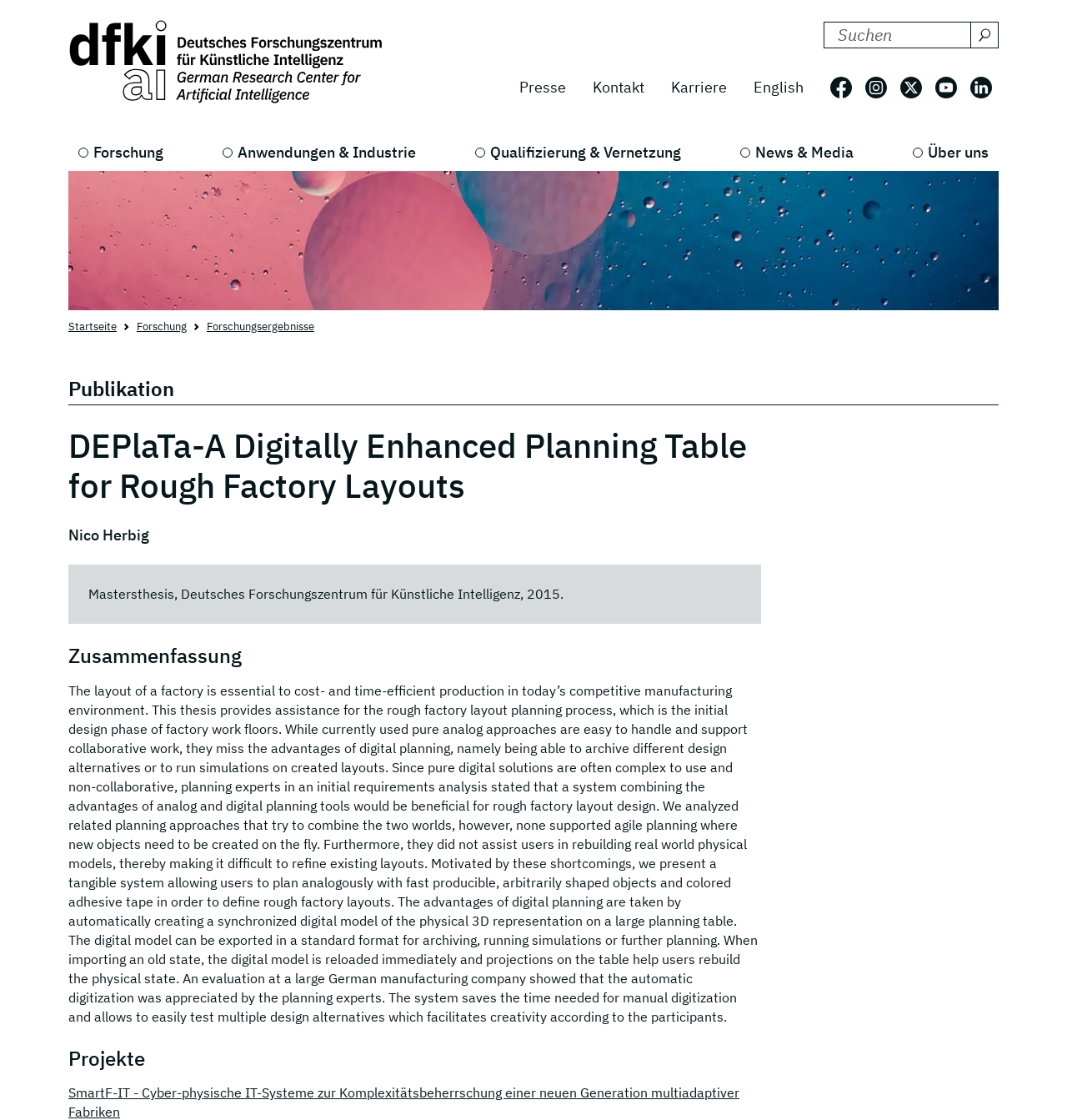Provide a thorough and detailed response to the question by examining the image: 
What is the language of the current webpage?

I found the answer by looking at the navigation element 'Sprach Navigation' and the link 'English', which suggests that the current language is Deutsch.